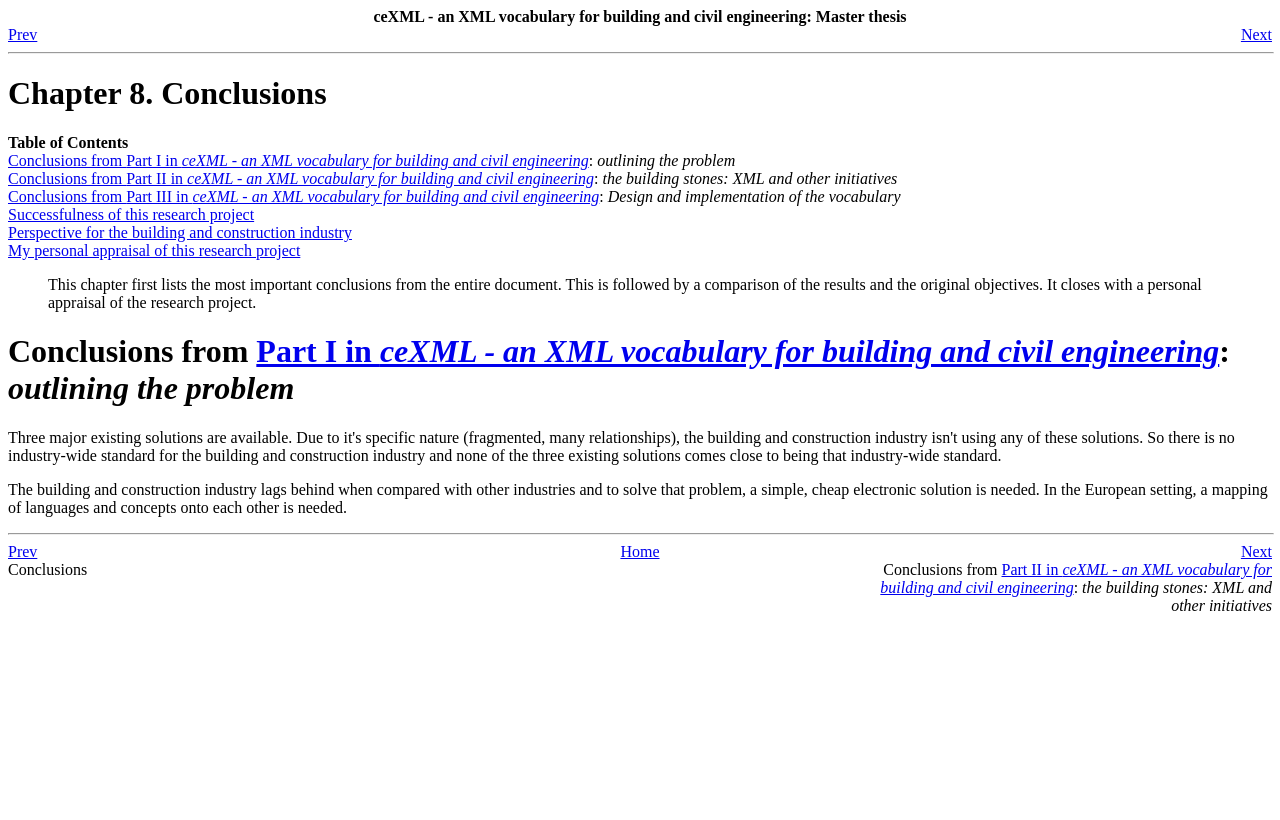Detail the various sections and features present on the webpage.

This webpage is titled "Conclusions" and appears to be a chapter or section from a larger document or thesis. At the top, there is a table with a single row containing a column header with the title "ceXML - an XML vocabulary for building and civil engineering: Master thesis". Below this, there are navigation links "Prev" and "Next" that allow users to move between sections.

The main content of the page is divided into sections, with a heading "Chapter 8. Conclusions" followed by a description list that outlines the conclusions from different parts of the thesis. Each list item contains a link to a specific part of the thesis, such as "Part I in ceXML - an XML vocabulary for building and civil engineering" or "Part II in ceXML - an XML vocabulary for building and civil engineering", along with a brief description of the content.

There is a blockquote that summarizes the content of the chapter, stating that it lists the most important conclusions from the entire document, compares the results with the original objectives, and provides a personal appraisal of the research project.

Further down the page, there are additional sections with headings such as "Conclusions from Part I in ceXML - an XML vocabulary for building and civil engineering: outlining the problem" and "Conclusions from Part II in ceXML - an XML vocabulary for building and civil engineering: the building stones: XML and other initiatives". These sections contain links to specific parts of the thesis and provide more detailed conclusions and summaries.

At the bottom of the page, there is a navigation menu with links to "Prev", "Home", and "Next" sections, allowing users to move between different parts of the document.